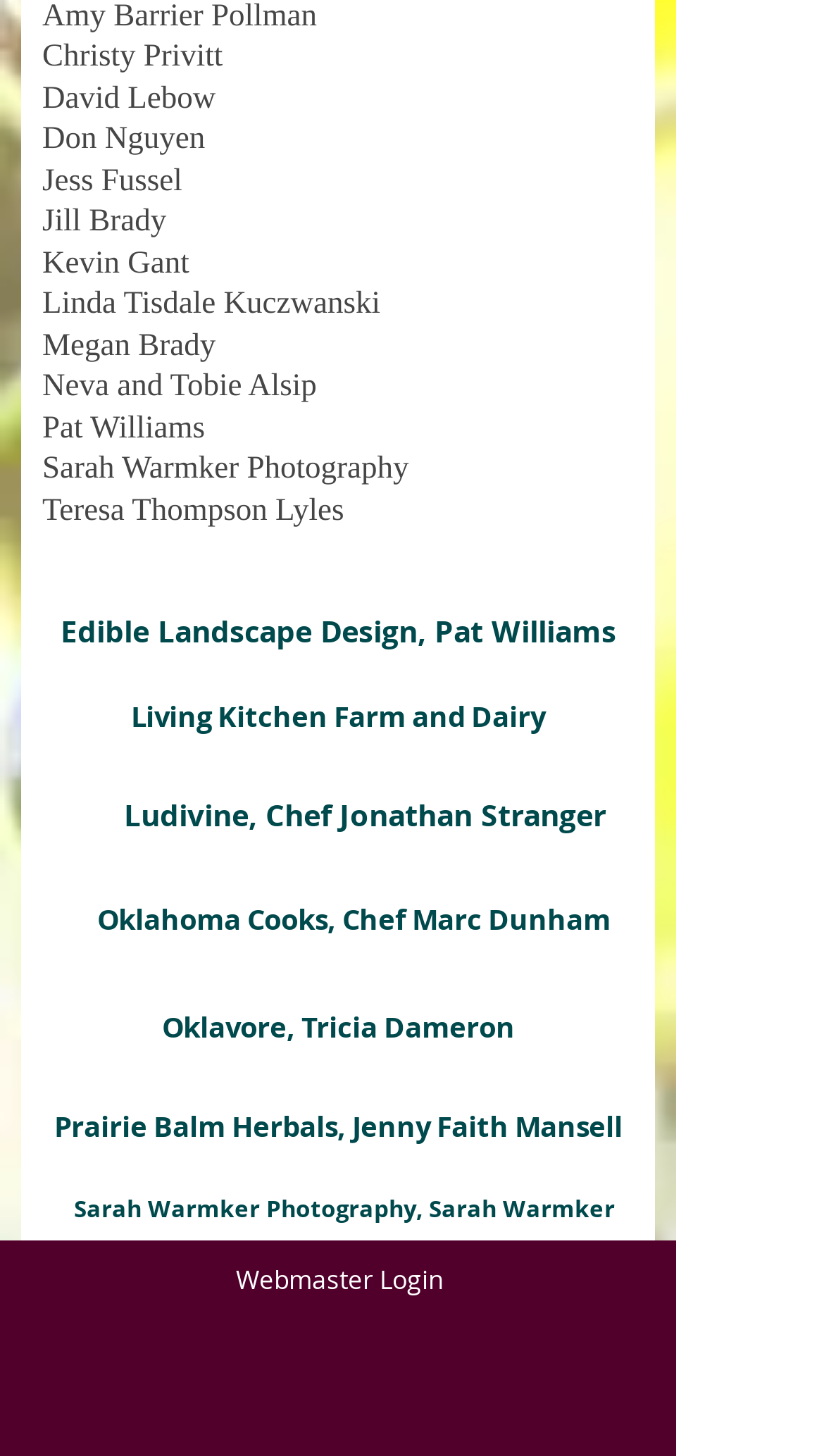From the screenshot, find the bounding box of the UI element matching this description: "Webmaster Login". Supply the bounding box coordinates in the form [left, top, right, bottom], each a float between 0 and 1.

[0.285, 0.867, 0.538, 0.892]